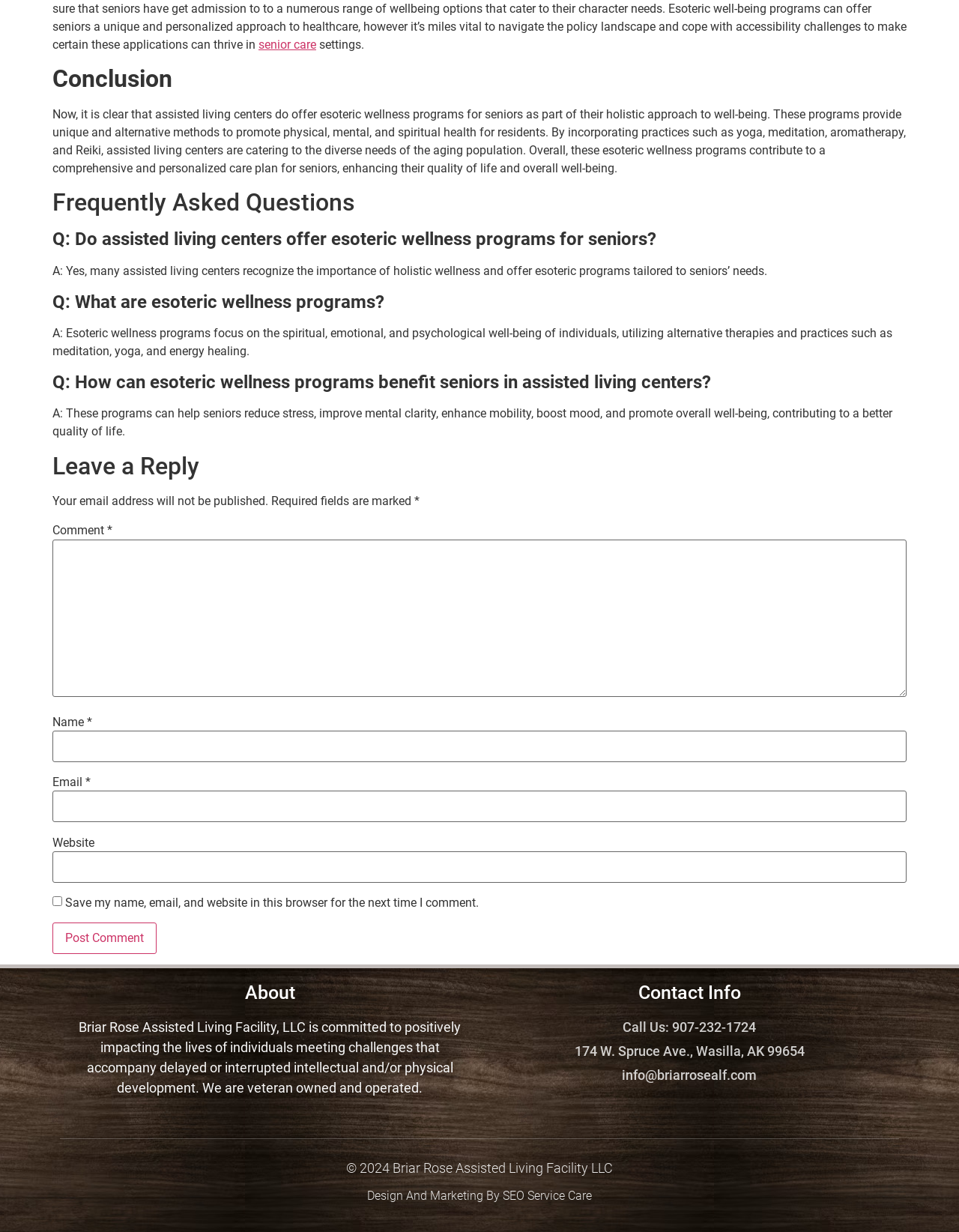Locate the bounding box coordinates of the element to click to perform the following action: 'Click the 'Post Comment' button'. The coordinates should be given as four float values between 0 and 1, in the form of [left, top, right, bottom].

[0.055, 0.749, 0.163, 0.774]